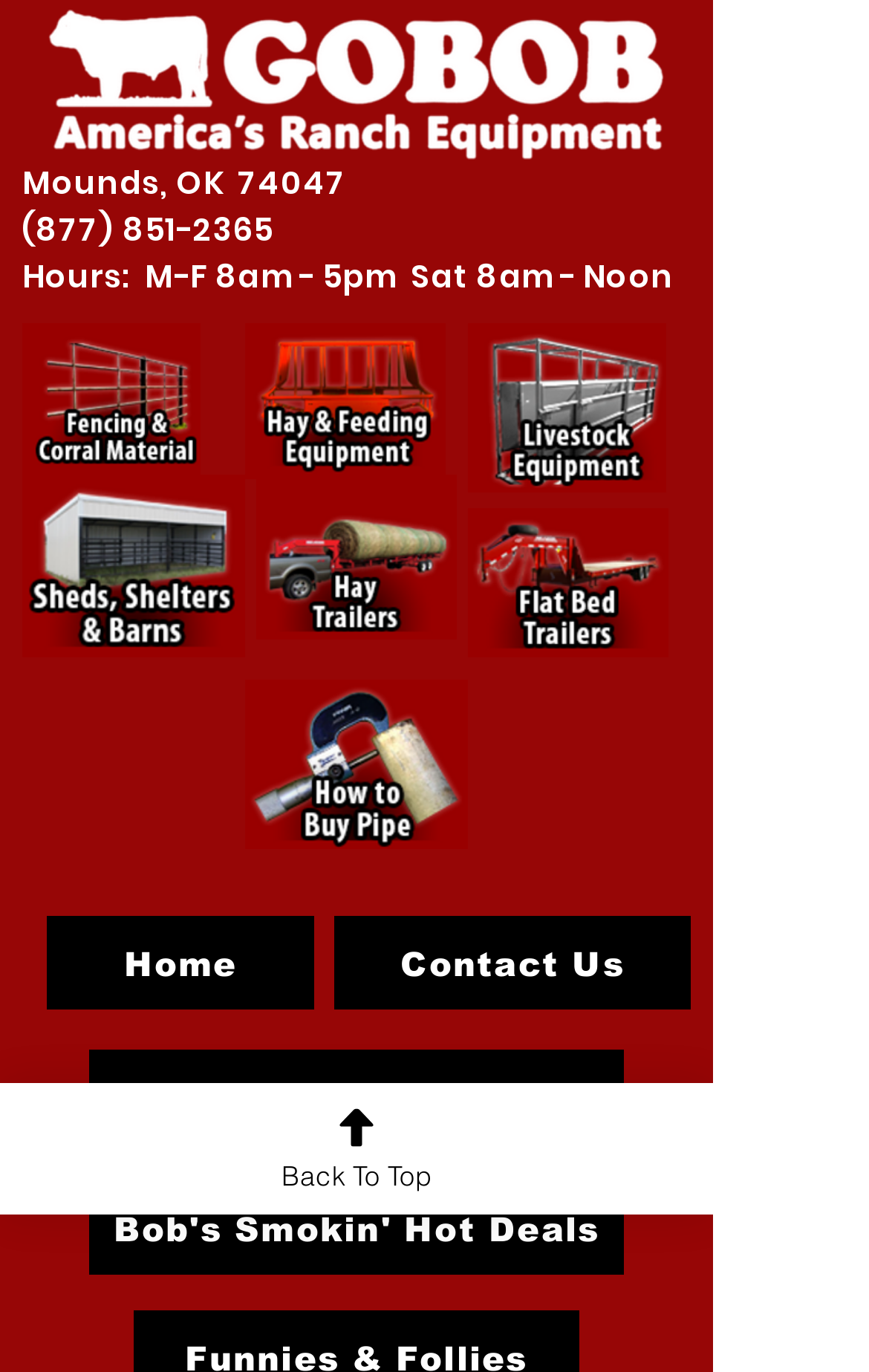Construct a comprehensive caption that outlines the webpage's structure and content.

The webpage appears to be the homepage of GoBob Pipe & Steel, LLC, a company based in the Tulsa, Oklahoma area. At the top left corner, there is a white transparent logo. Next to the logo, the company's address and contact information are displayed, including the phone number, hours of operation, and physical address.

Below the address, there are six small images arranged horizontally, each with a link. These images are likely representing different products or services offered by the company.

On the top right side, there is a navigation menu with links to various pages, including "Home", "Contact Us", "Structural Steel & Plate", and "Bob's Smokin' Hot Deals". 

At the bottom of the page, there is a "Back To Top" link, accompanied by a small image. This link allows users to quickly navigate back to the top of the page.

Overall, the webpage has a simple and organized layout, with a focus on showcasing the company's products and services.